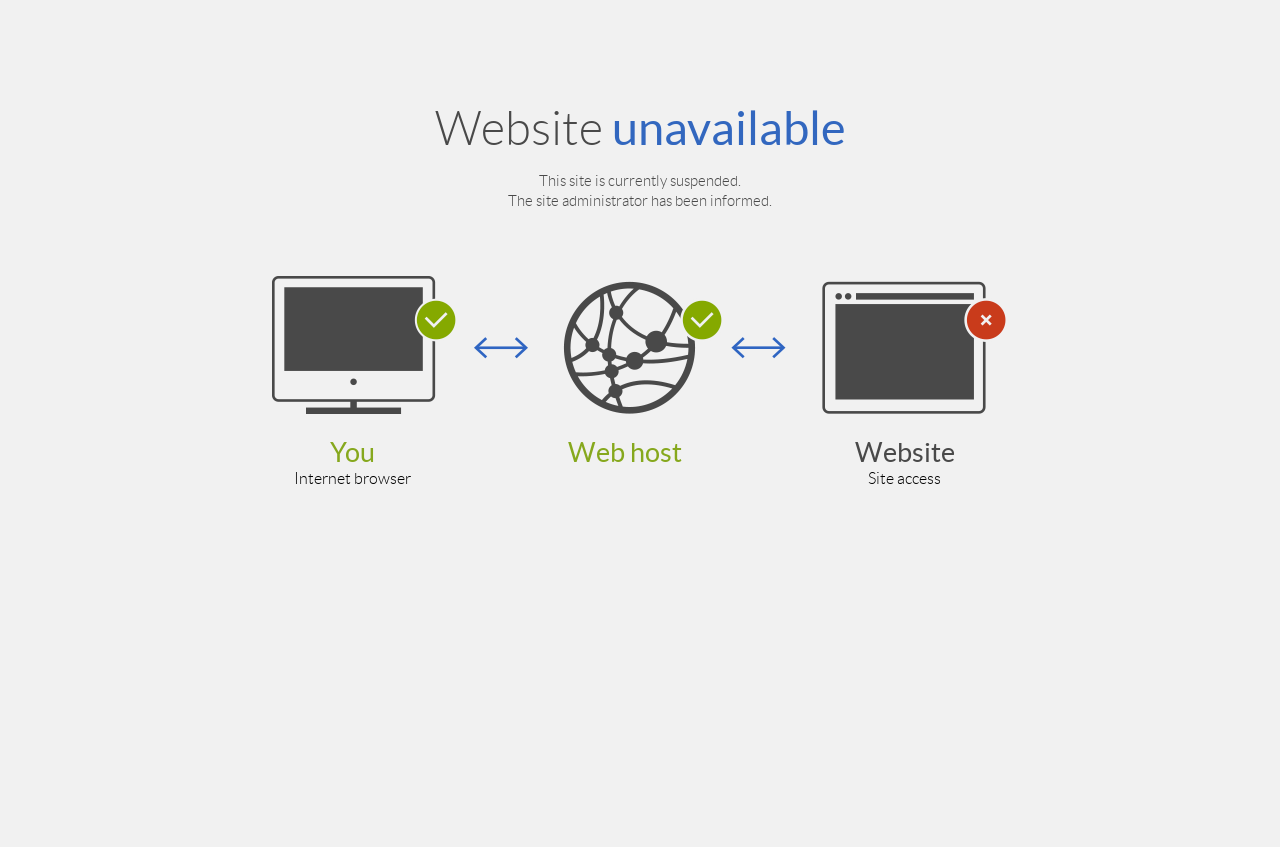Who has been informed about the site's suspension?
Deliver a detailed and extensive answer to the question.

The static text 'The site administrator has been informed.' suggests that the person responsible for managing the site has been notified about the suspension.